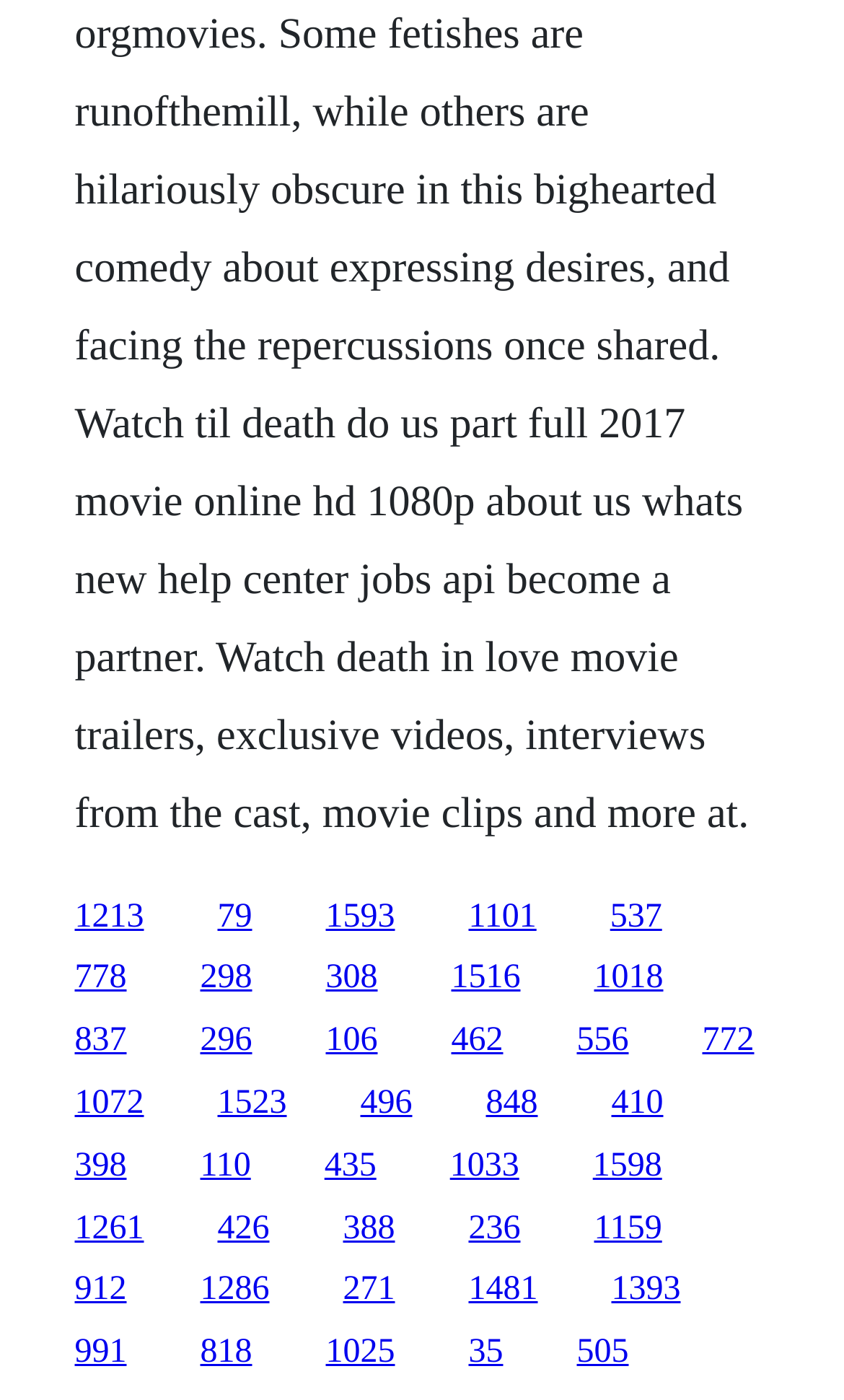Please provide the bounding box coordinates for the element that needs to be clicked to perform the instruction: "Enter your e-mail address". The coordinates must consist of four float numbers between 0 and 1, formatted as [left, top, right, bottom].

None